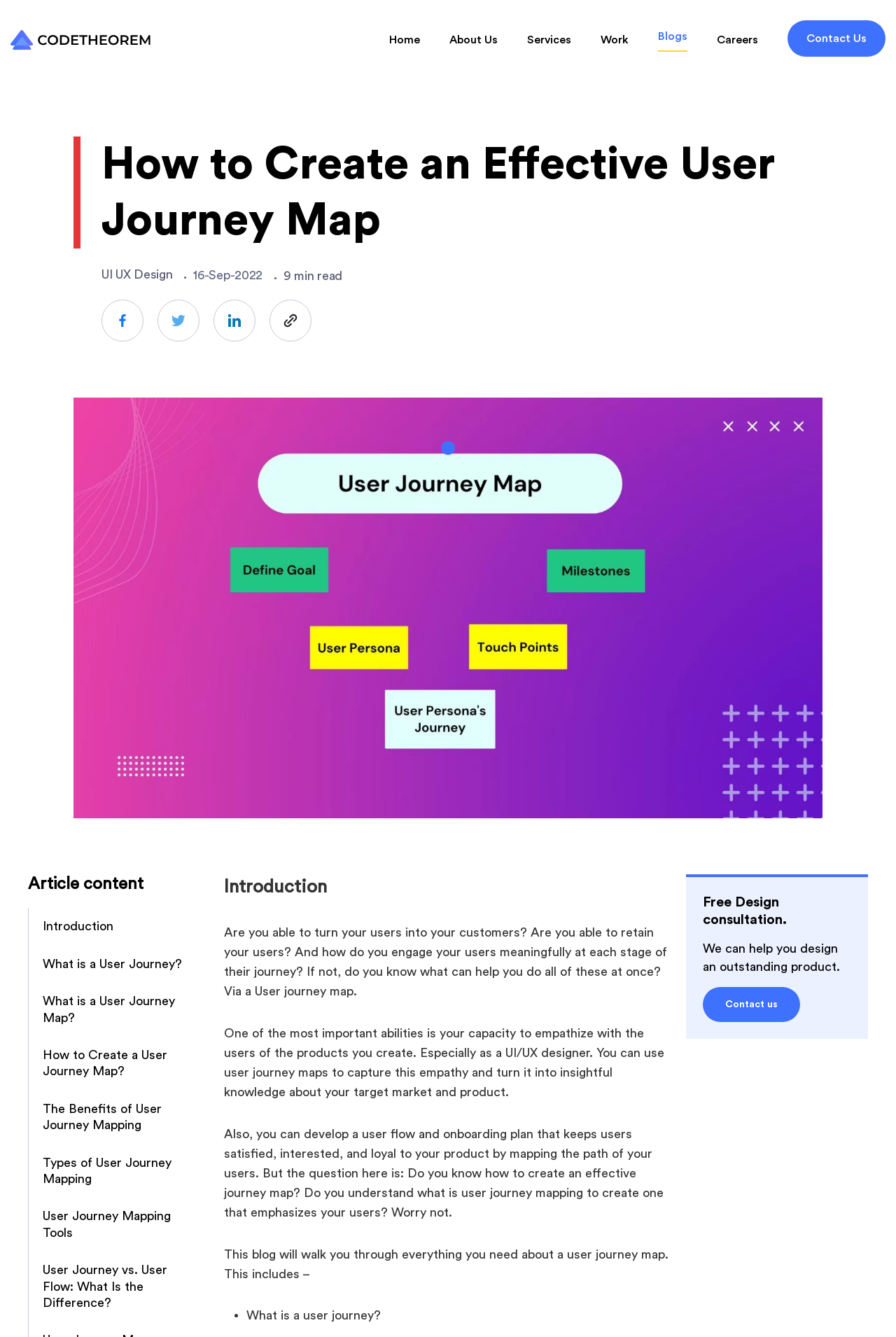Locate the bounding box coordinates of the clickable region to complete the following instruction: "Click on the 'Contact Us' link."

[0.879, 0.015, 0.988, 0.042]